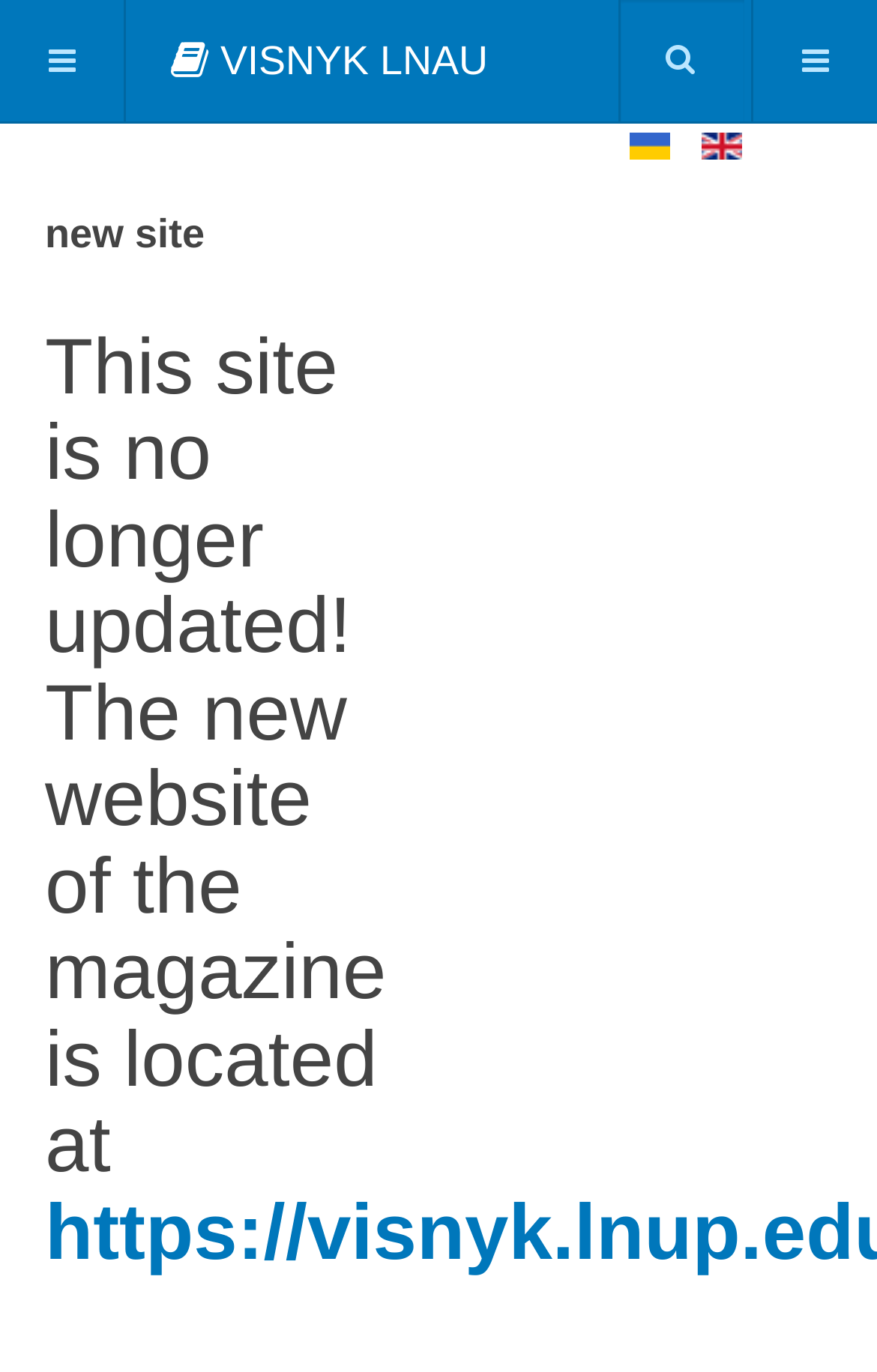Provide the bounding box coordinates of the HTML element described by the text: "parent_node: VISNYK LNAU".

[0.859, 0.0, 1.0, 0.09]